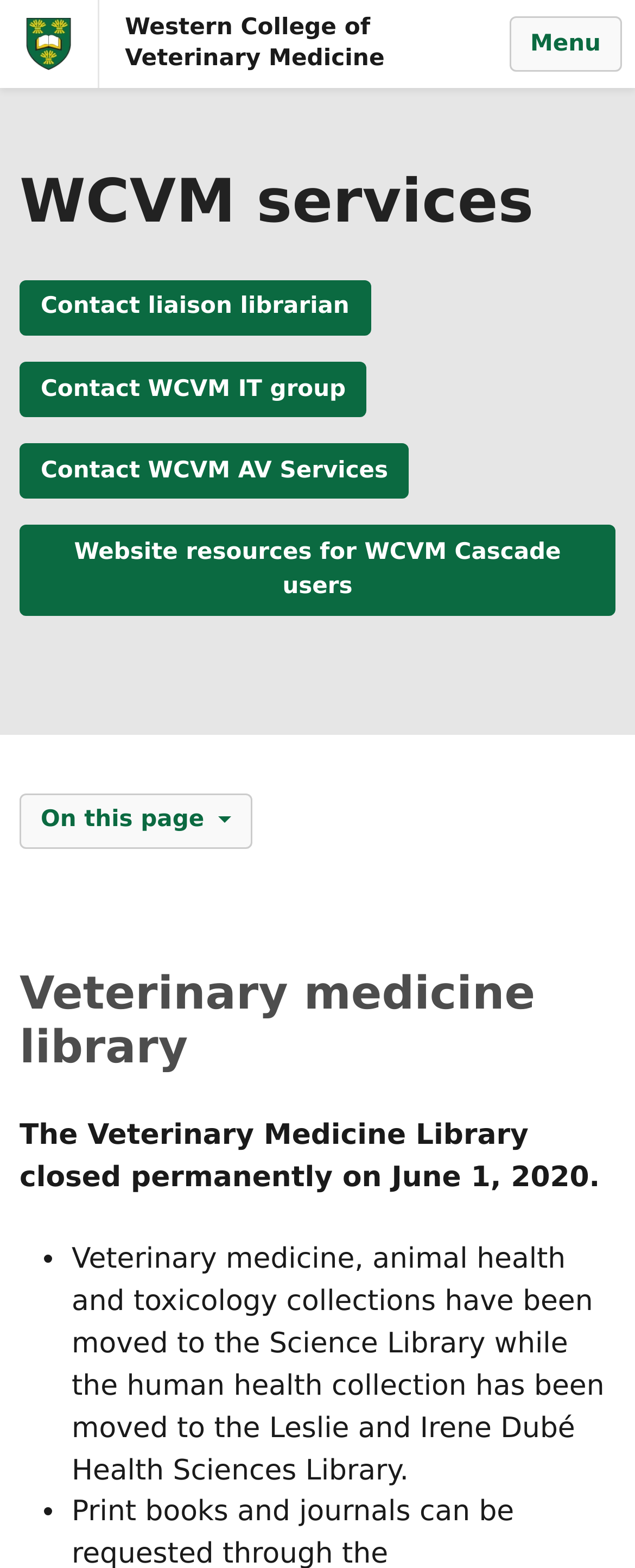Provide a single word or phrase answer to the question: 
What is the name of the library that closed permanently?

Veterinary Medicine Library